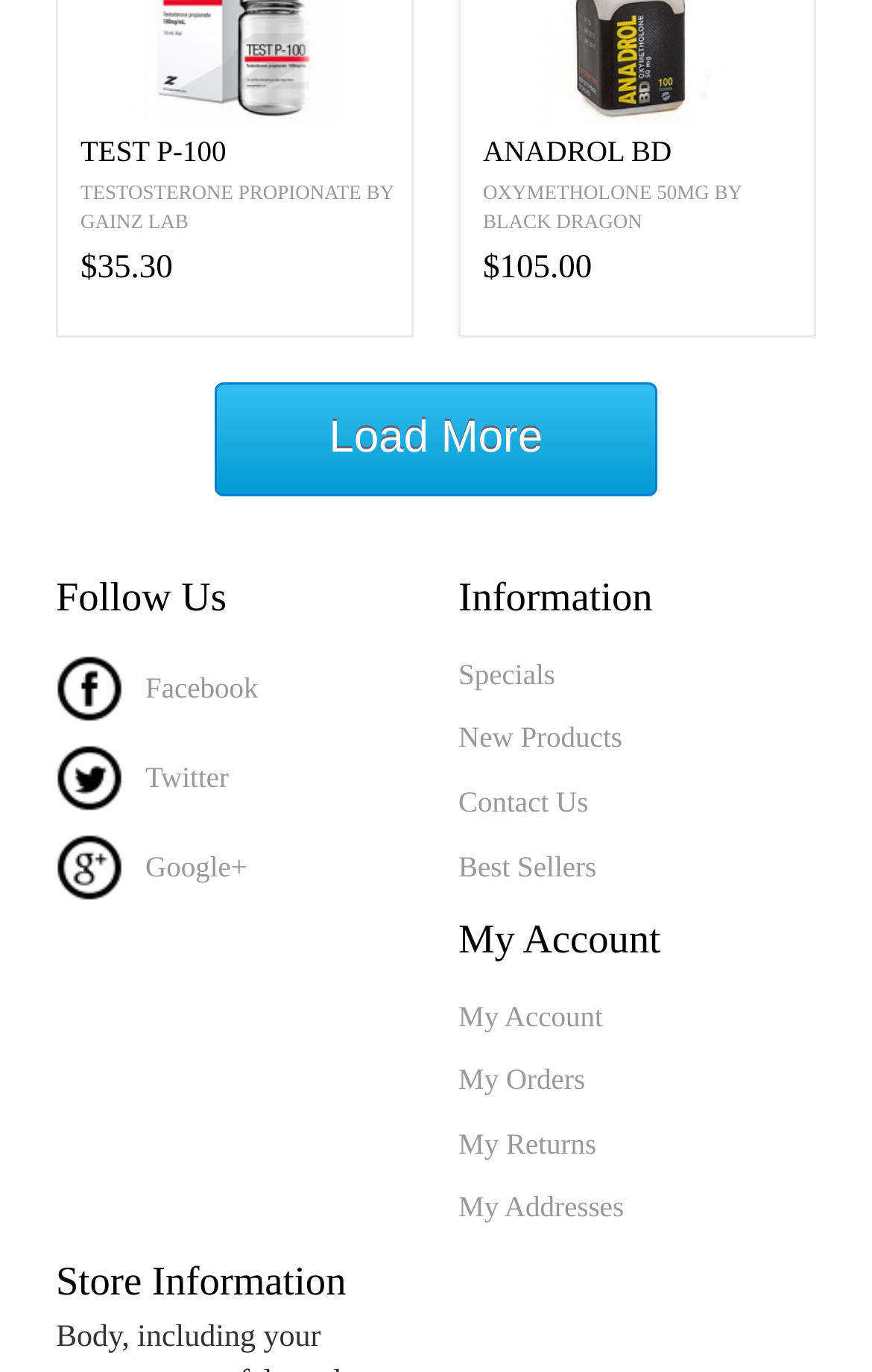Given the element description: "Bodybuilding Supplement Blog", predict the bounding box coordinates of this UI element. The coordinates must be four float numbers between 0 and 1, given as [left, top, right, bottom].

None